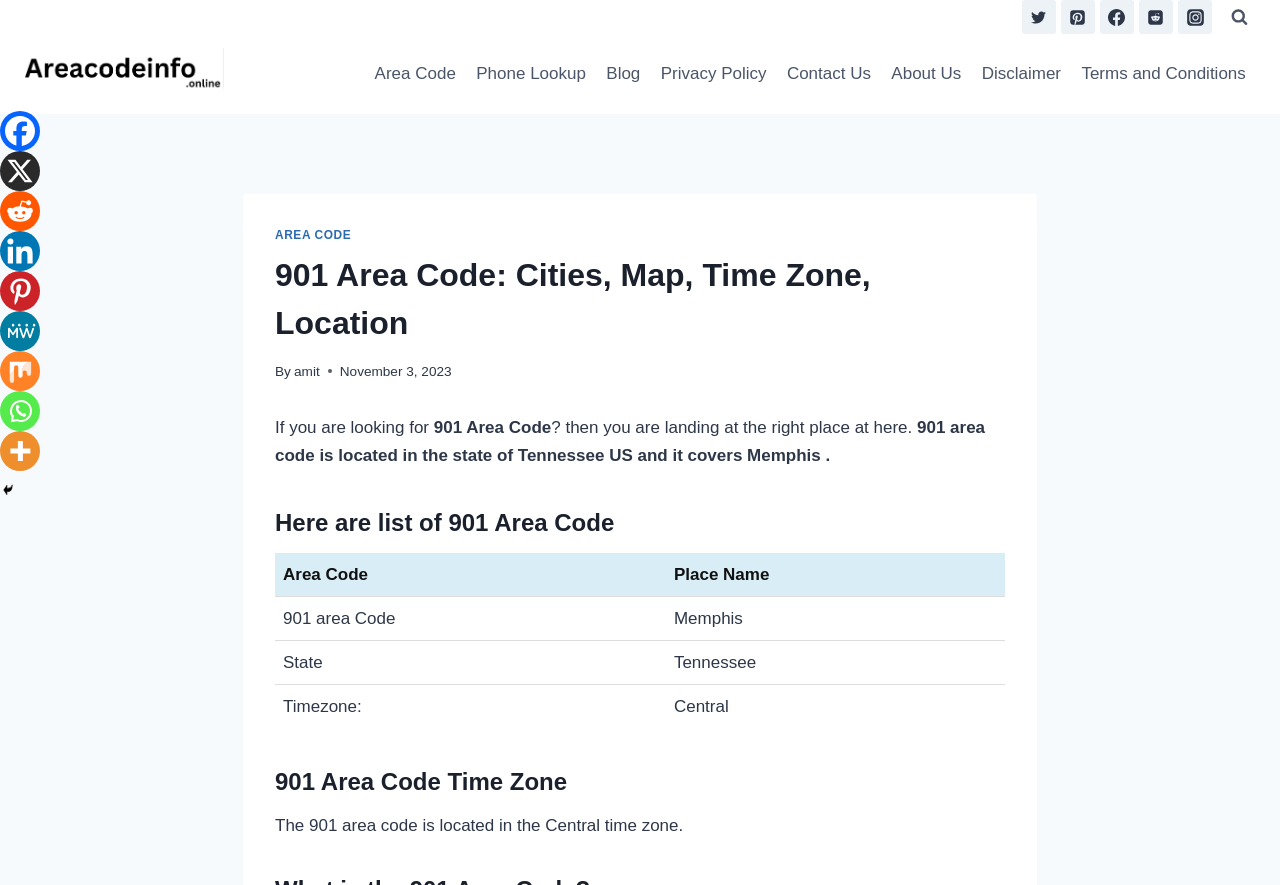What state is the 901 area code located in?
Please provide a comprehensive answer based on the information in the image.

I found the answer by looking at the table that lists the details of the 901 area code. In the row that says 'State', the corresponding cell says 'Tennessee'.